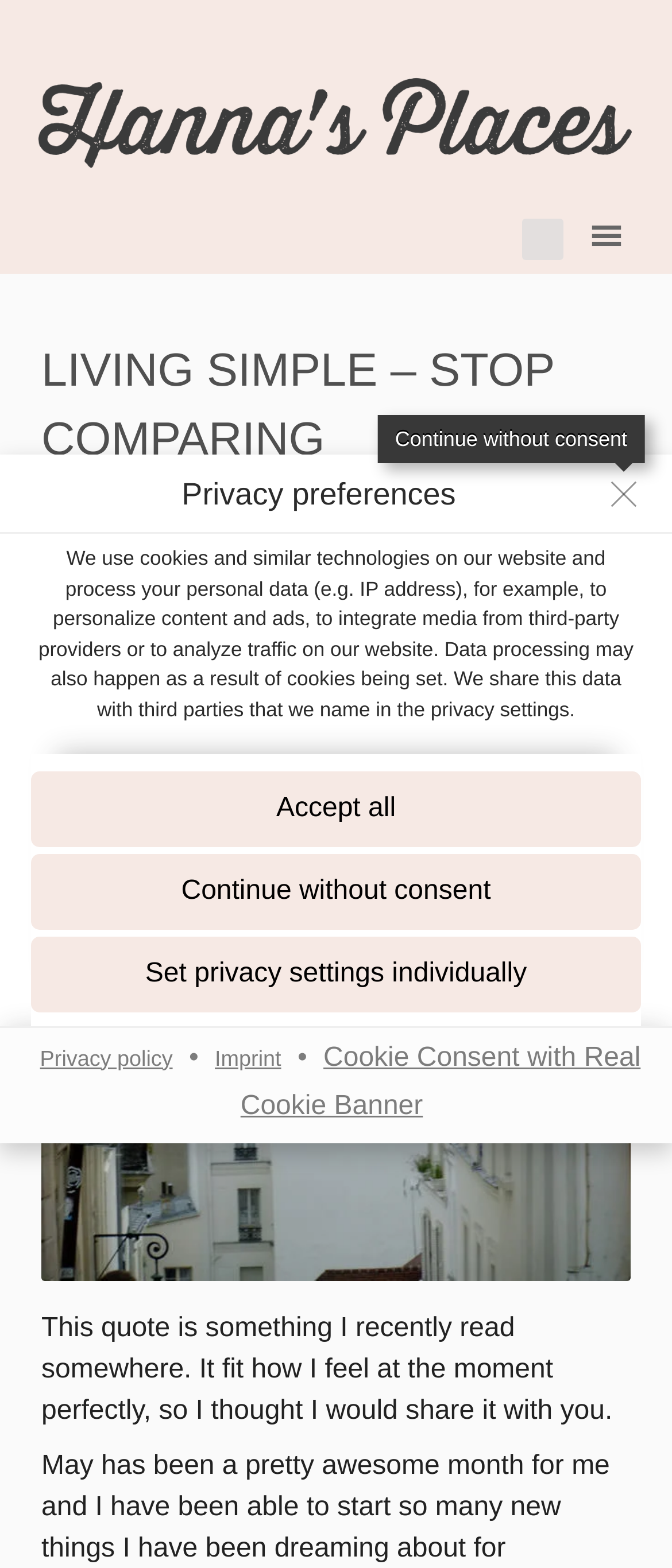Using the element description privacy policy, predict the bounding box coordinates for the UI element. Provide the coordinates in (top-left x, top-left y, bottom-right x, bottom-right y) format with values ranging from 0 to 1.

[0.549, 0.561, 0.726, 0.576]